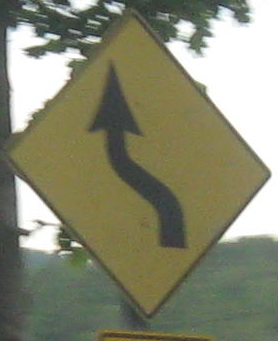Deliver an in-depth description of the image, highlighting major points.

The image features a warning road sign shaped as a diamond with a bright yellow background. This sign indicates to drivers that there is a curve to the left ahead, depicted by a bold, black arrow positioned at the top, with the line curling to the right, signaling the need for caution. The area surrounding the sign is lush with greenery, hinting at a rural setting that may pose challenging driving conditions due to its winding road. The sign's design and placement suggest its importance for safety, guiding motorists effectively through the potential hazards of the curve.